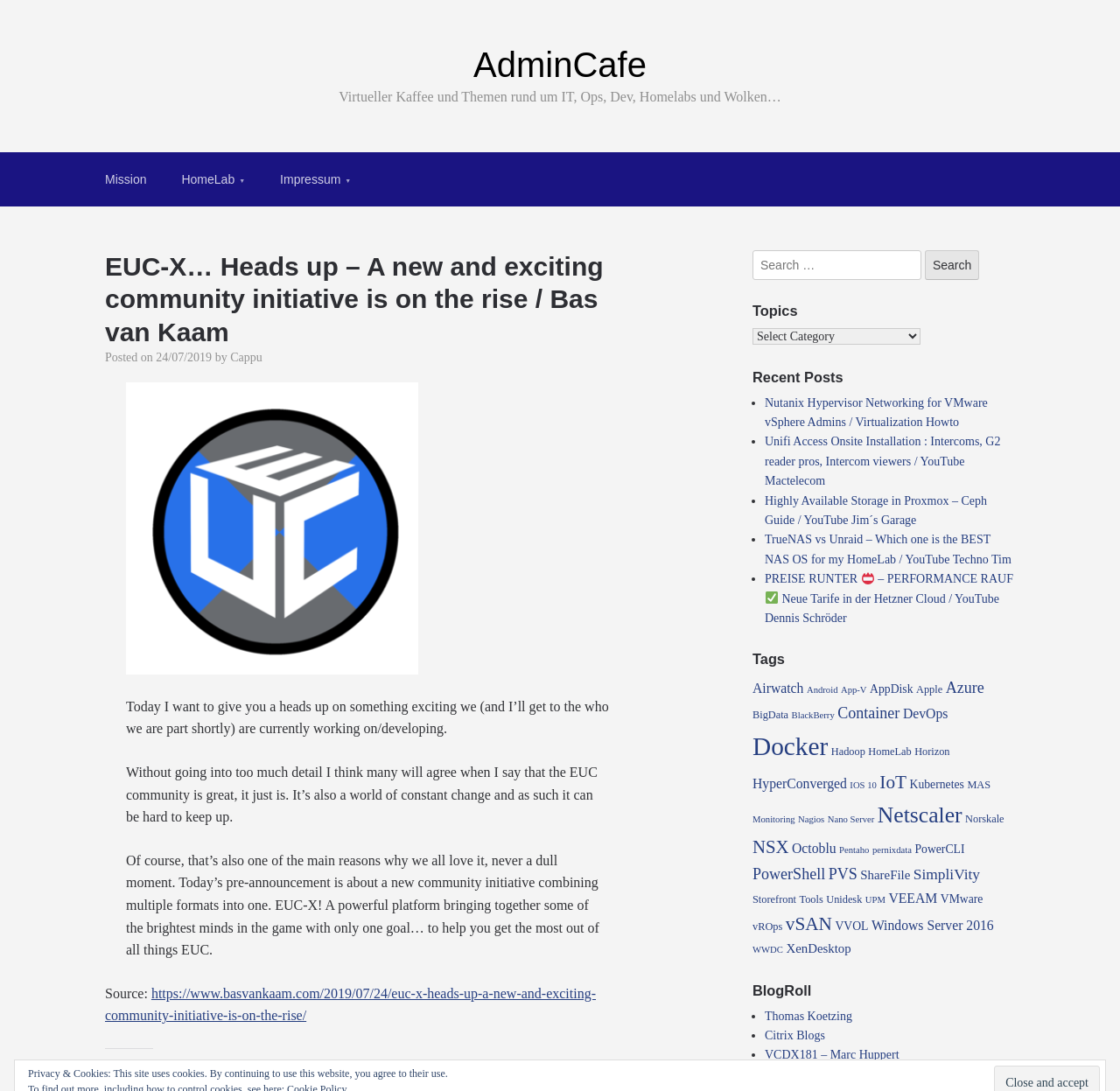What is the bounding box coordinate of the search box?
Answer the question with a single word or phrase, referring to the image.

[0.672, 0.229, 0.906, 0.257]